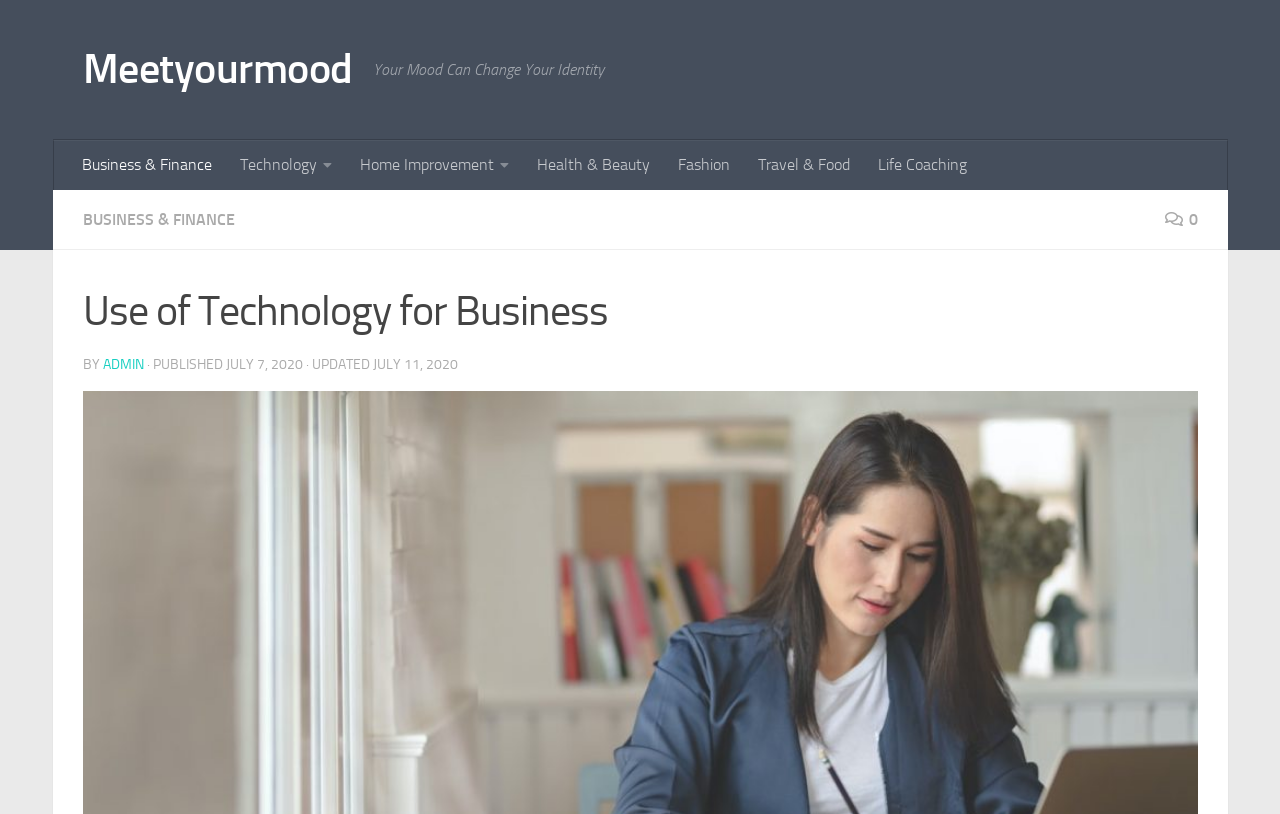Answer the question with a brief word or phrase:
How many categories are listed?

7